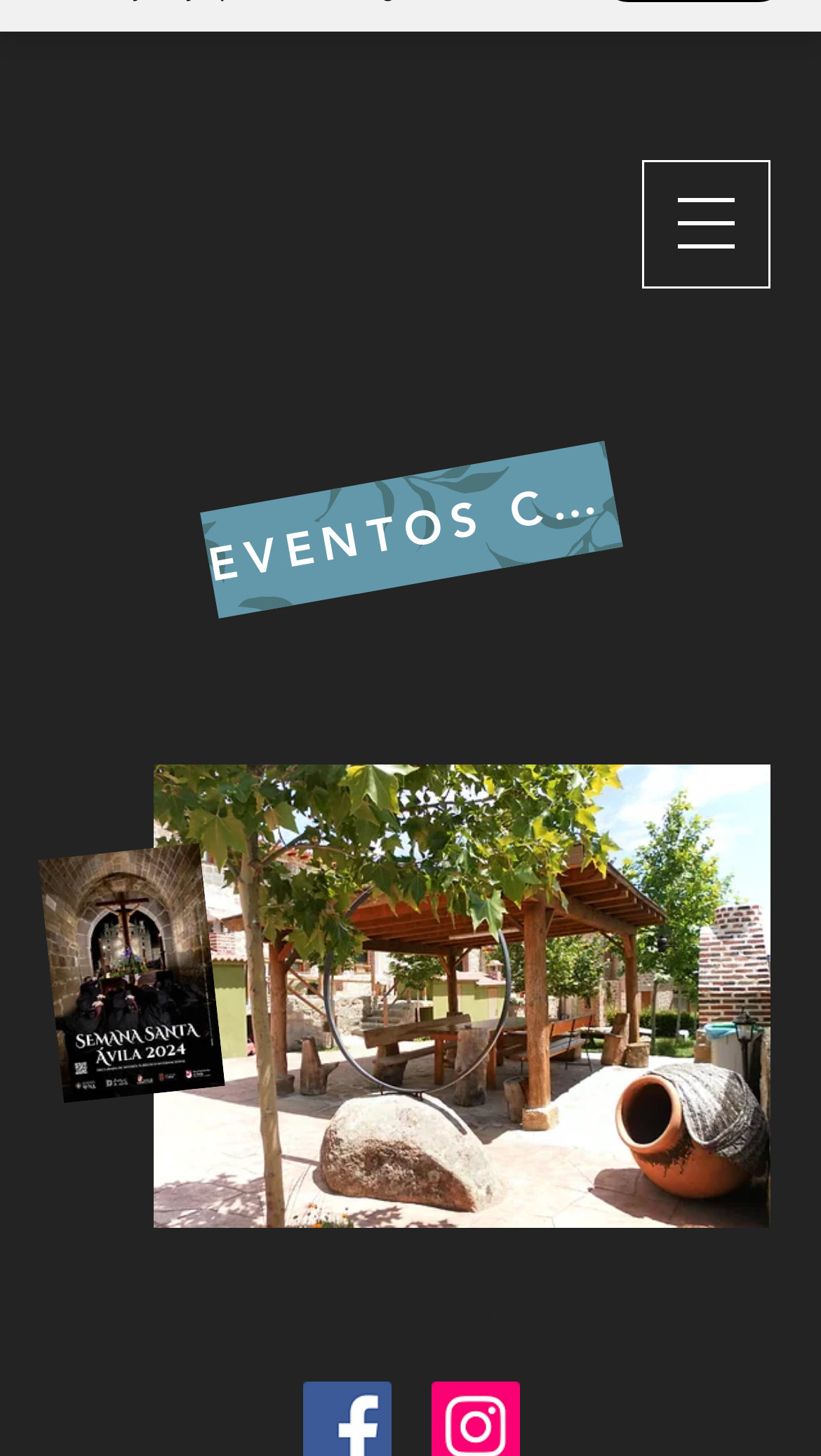What is the name of the event mentioned on the webpage?
We need a detailed and exhaustive answer to the question. Please elaborate.

I found a link element with the text 'EVENTOS CERCA' which is likely the name of an event mentioned on the webpage.